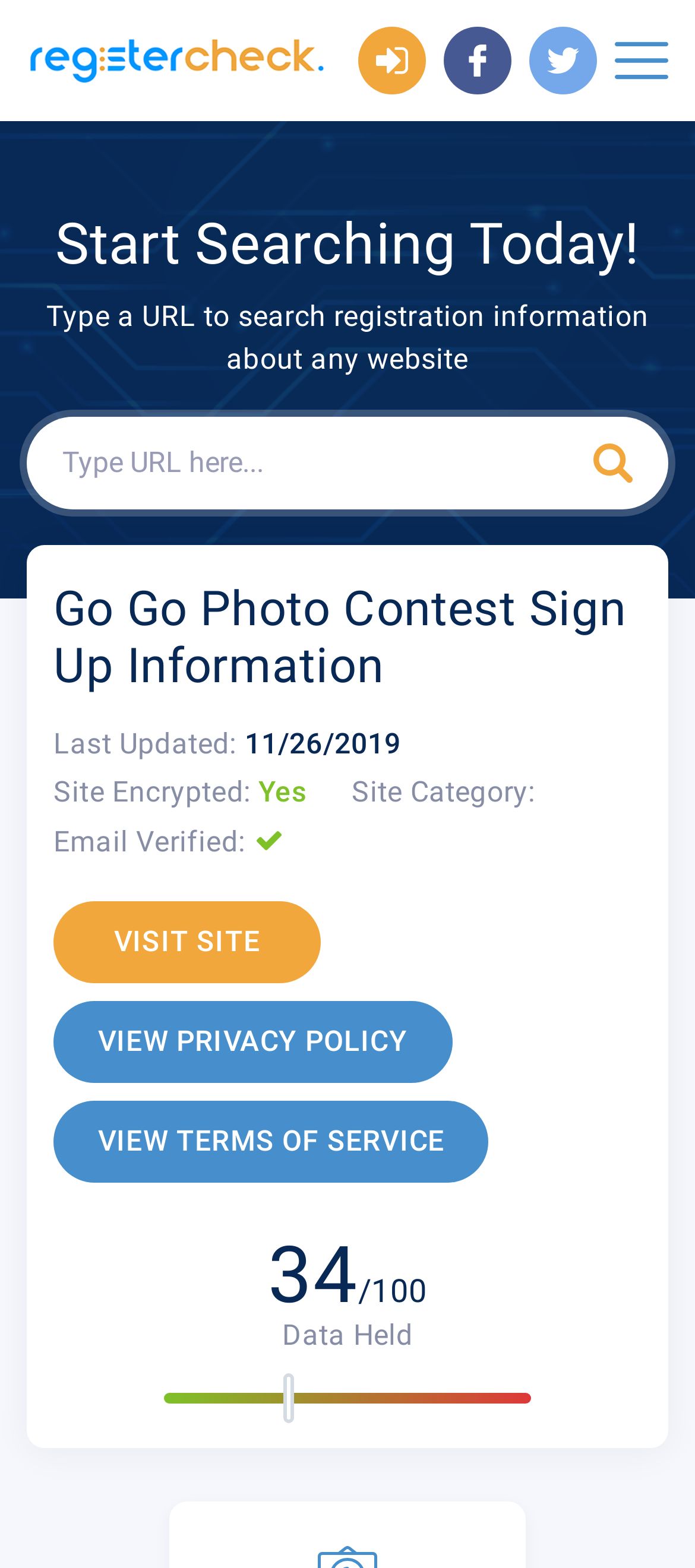What is the purpose of the textbox?
Please utilize the information in the image to give a detailed response to the question.

I inferred this answer by looking at the textbox element, which has a placeholder text 'Type URL here...'. This suggests that the purpose of the textbox is to allow users to input a URL to search for registration information about a website.